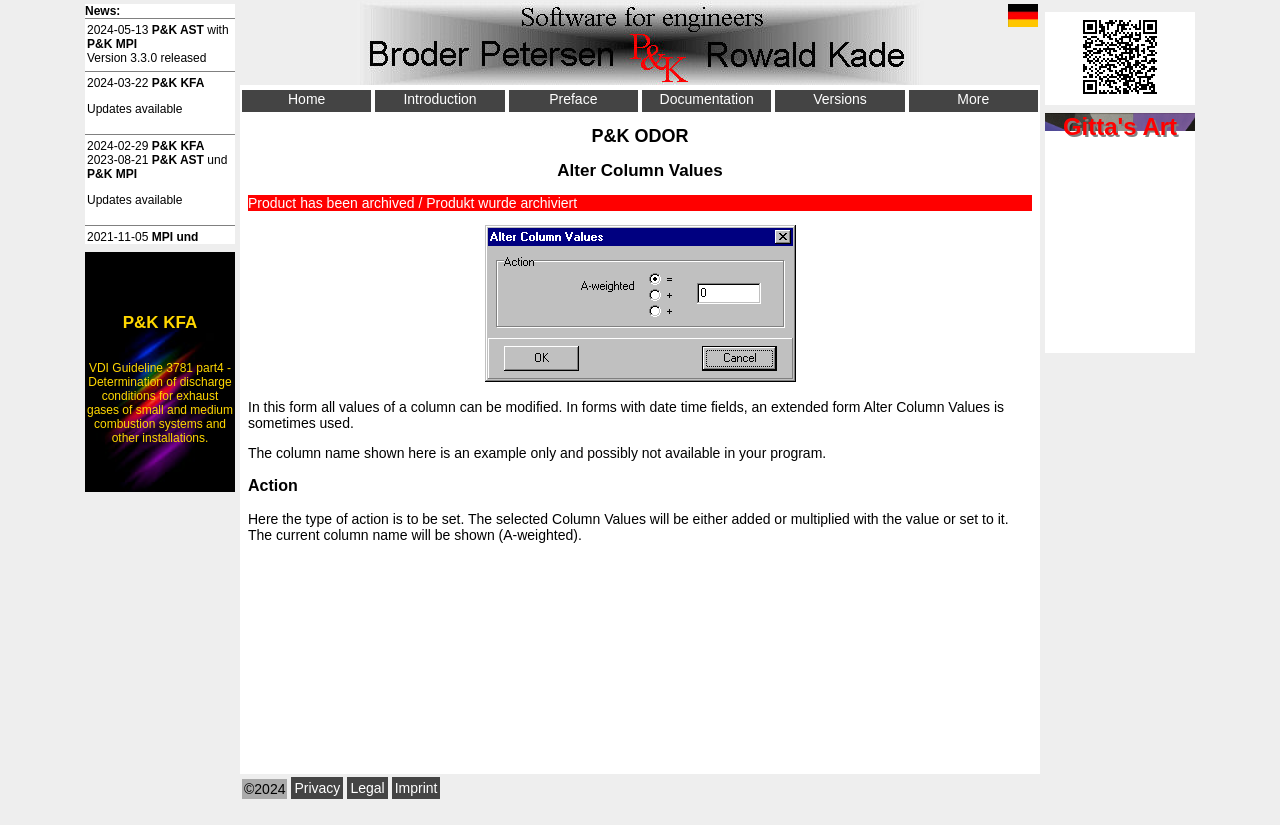Carefully examine the image and provide an in-depth answer to the question: What type of action can be set in this form?

According to the webpage content, specifically the text 'The selected Column Values will be either added or multiplied with the value or set to it.', it can be concluded that the type of action that can be set in this form is either adding, multiplying, or setting the value.